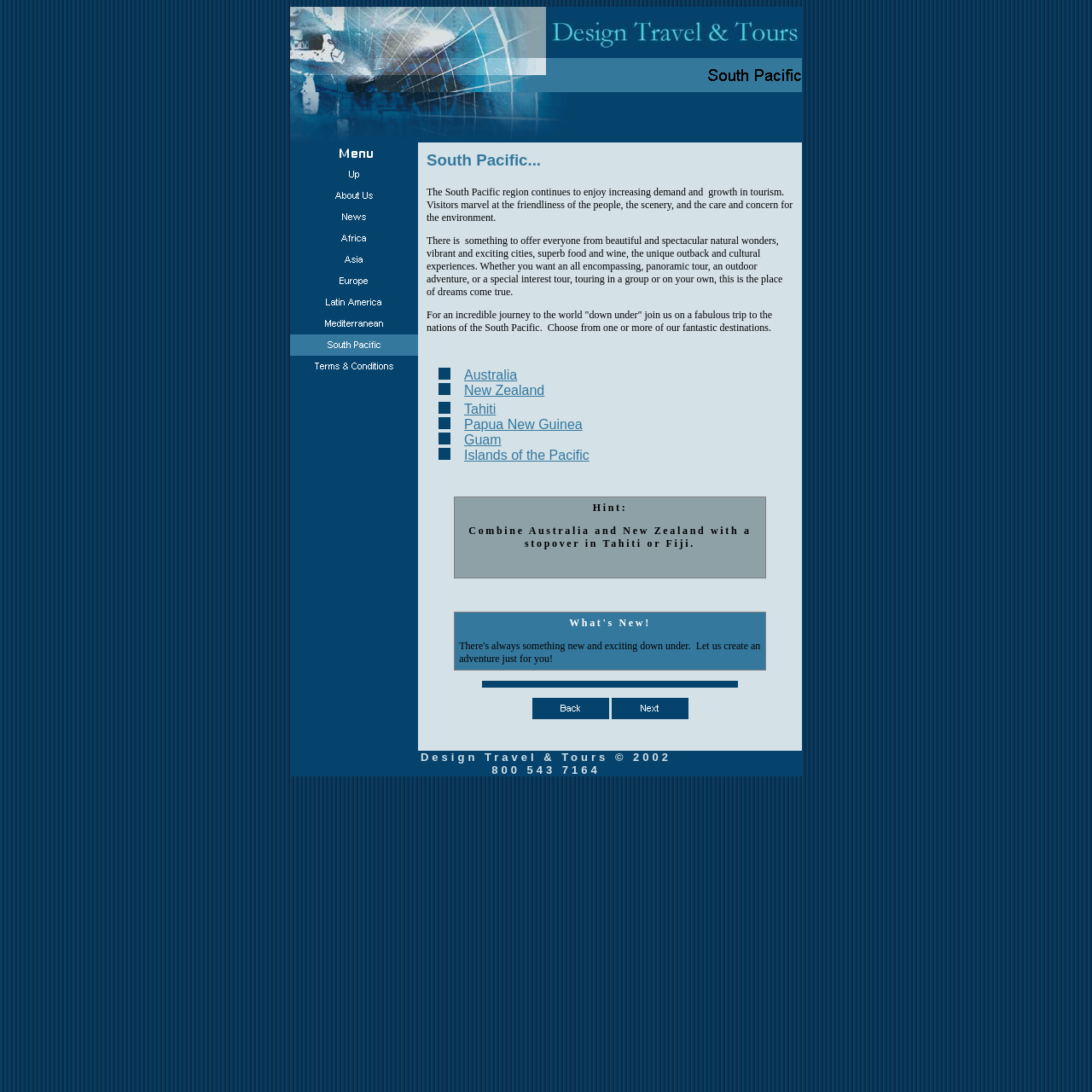Please identify the bounding box coordinates of the element that needs to be clicked to execute the following command: "View the 'South Pacific' image". Provide the bounding box using four float numbers between 0 and 1, formatted as [left, top, right, bottom].

[0.266, 0.053, 0.734, 0.084]